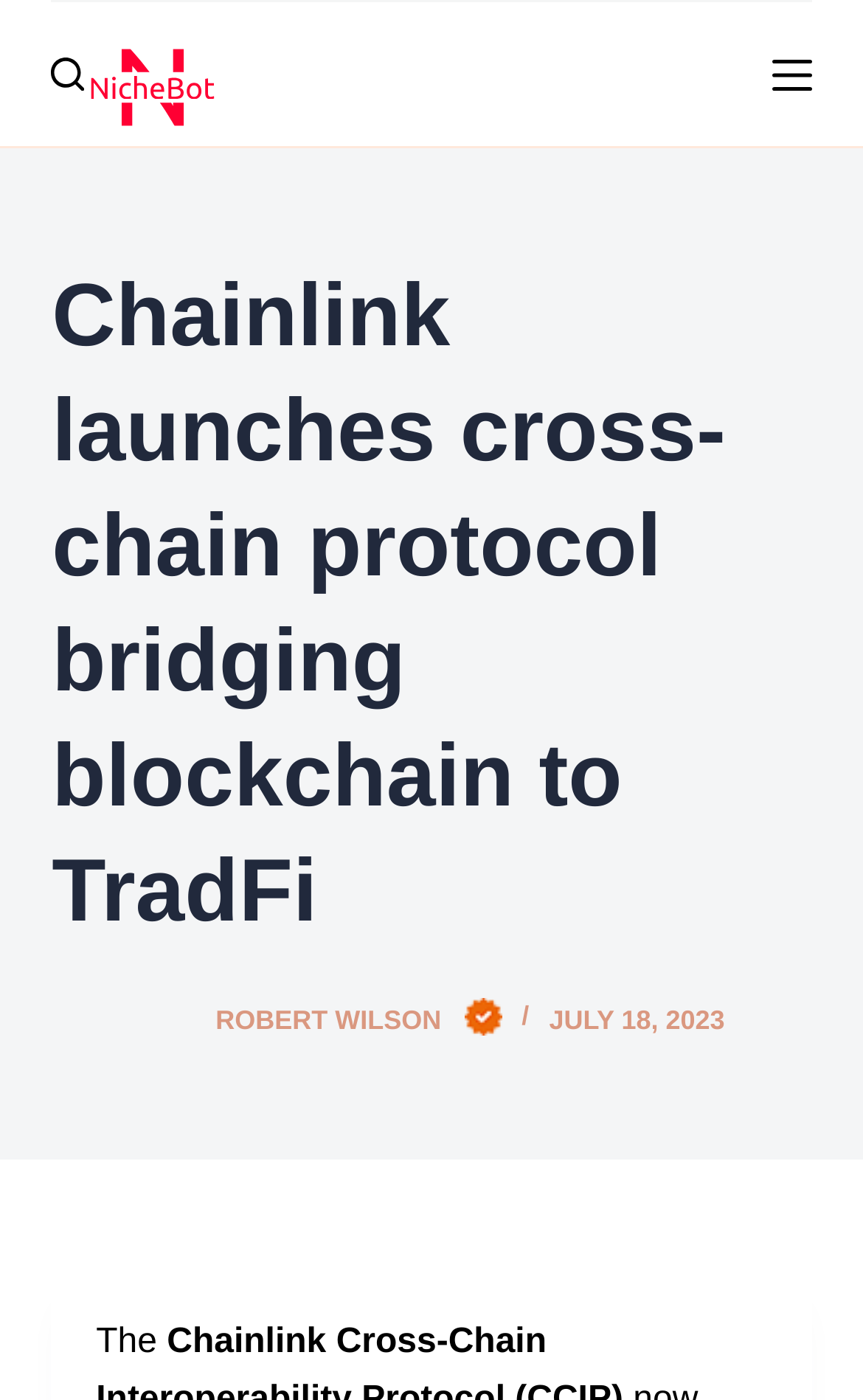Provide a comprehensive caption for the webpage.

The webpage is about Chainlink's cross-chain protocol, specifically its launch and bridging blockchain to traditional finance (TradFi). 

At the top left of the page, there is a "Skip to content" link. Next to it, there is an "Open search form" button. On the top right, there is a link to the "NicheBot Official Website – Secured Trading / Reviews" with an accompanying image. 

On the opposite side of the top right, there is an "Open off canvas" button. Below these top elements, there is a header section that spans the entire width of the page. 

Within the header, the main title "Chainlink launches cross-chain protocol bridging blockchain to TradFi" is prominently displayed. Below the title, there are two links, one of which is to the author "ROBERT WILSON" with an accompanying author image. 

Next to the author link, there is a time element displaying the date "JULY 18, 2023". The article content starts with the word "The", which is positioned near the bottom of the header section.